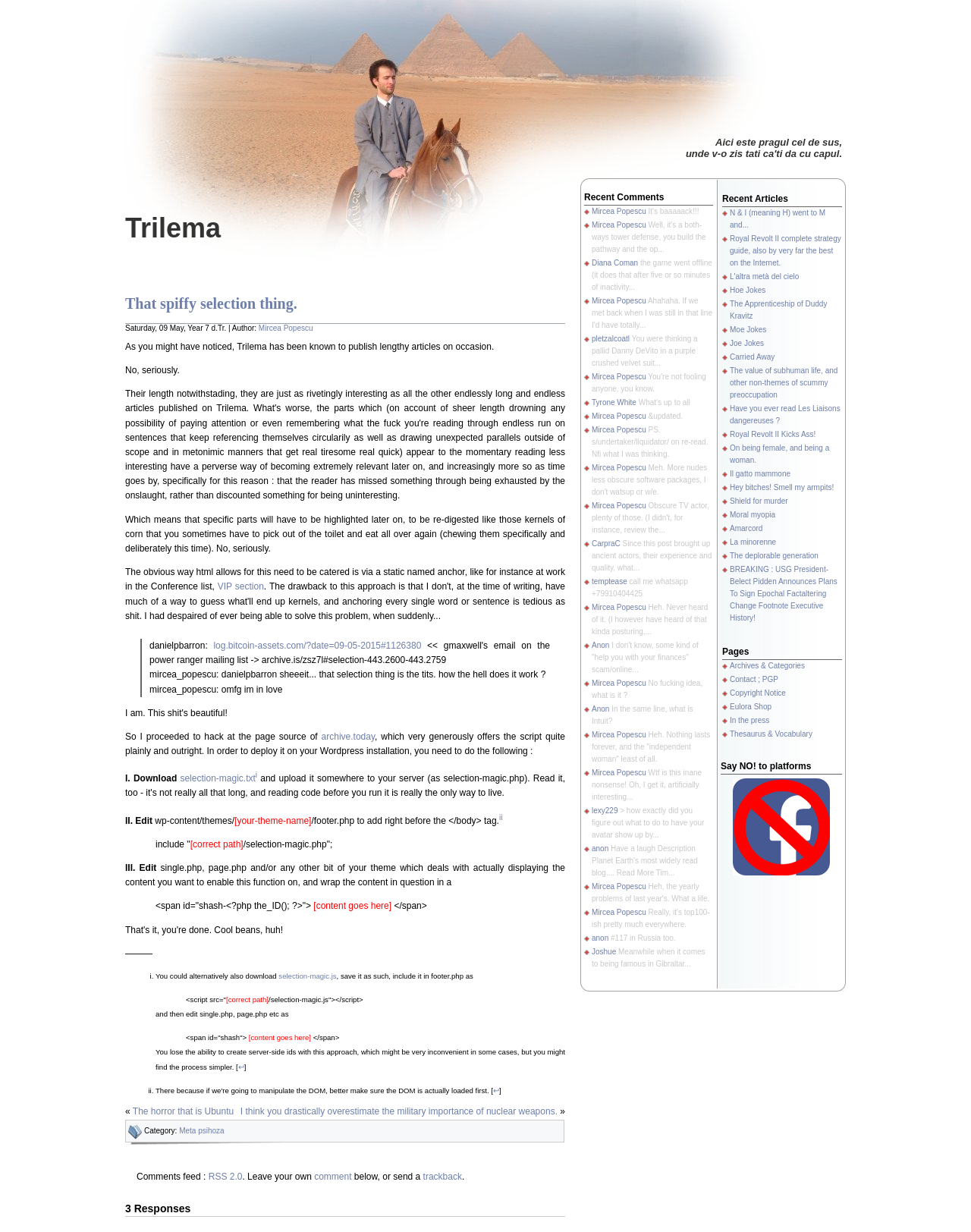What is the category of the blog post?
Please respond to the question thoroughly and include all relevant details.

The category of the blog post can be found at the bottom of the webpage, where it says 'Category: Meta psihoza'.